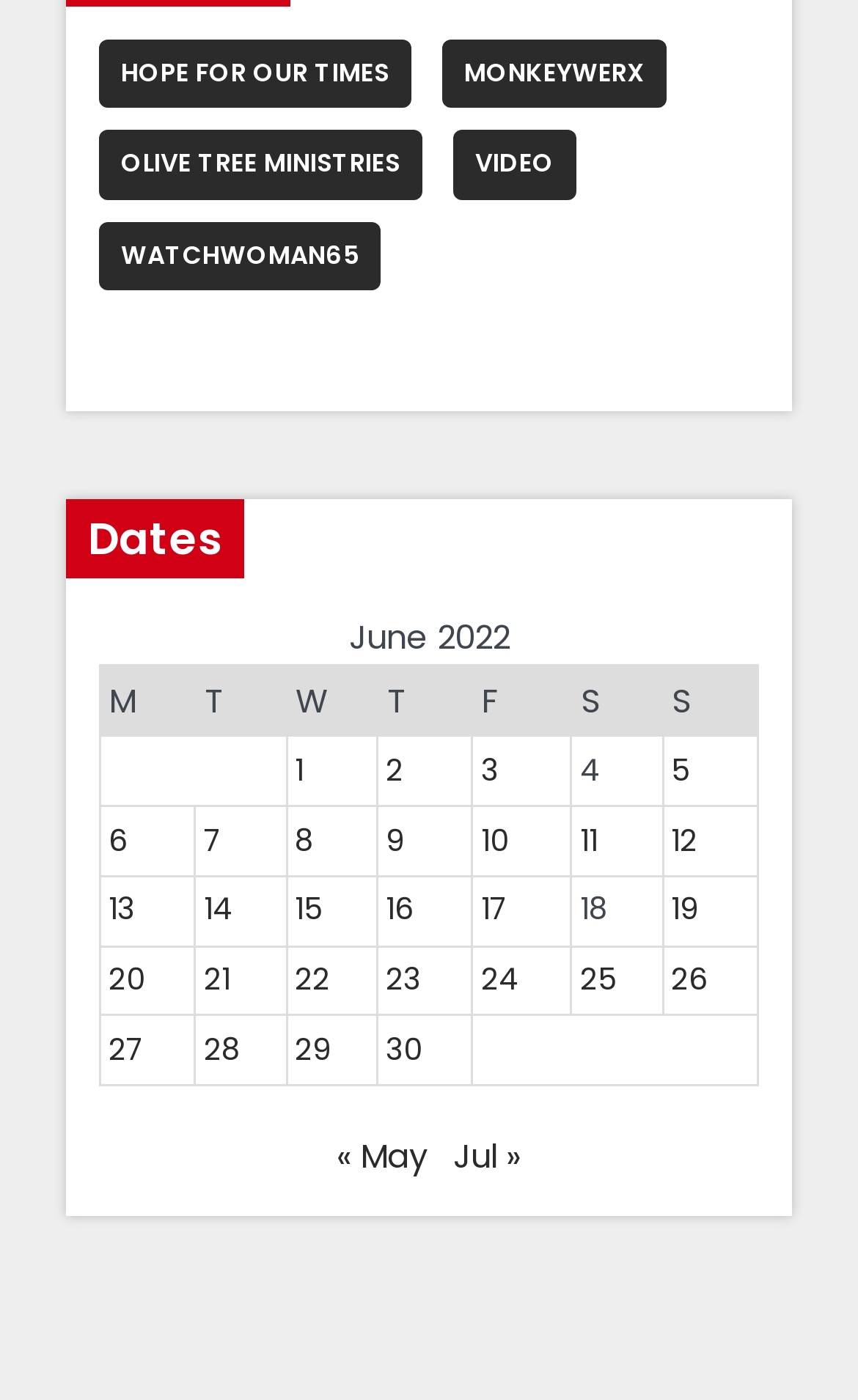Look at the image and answer the question in detail:
How many columns are in the table?

I counted the number of columns in the table, which are M, T, W, T, F, S, and S, totaling 7 columns.